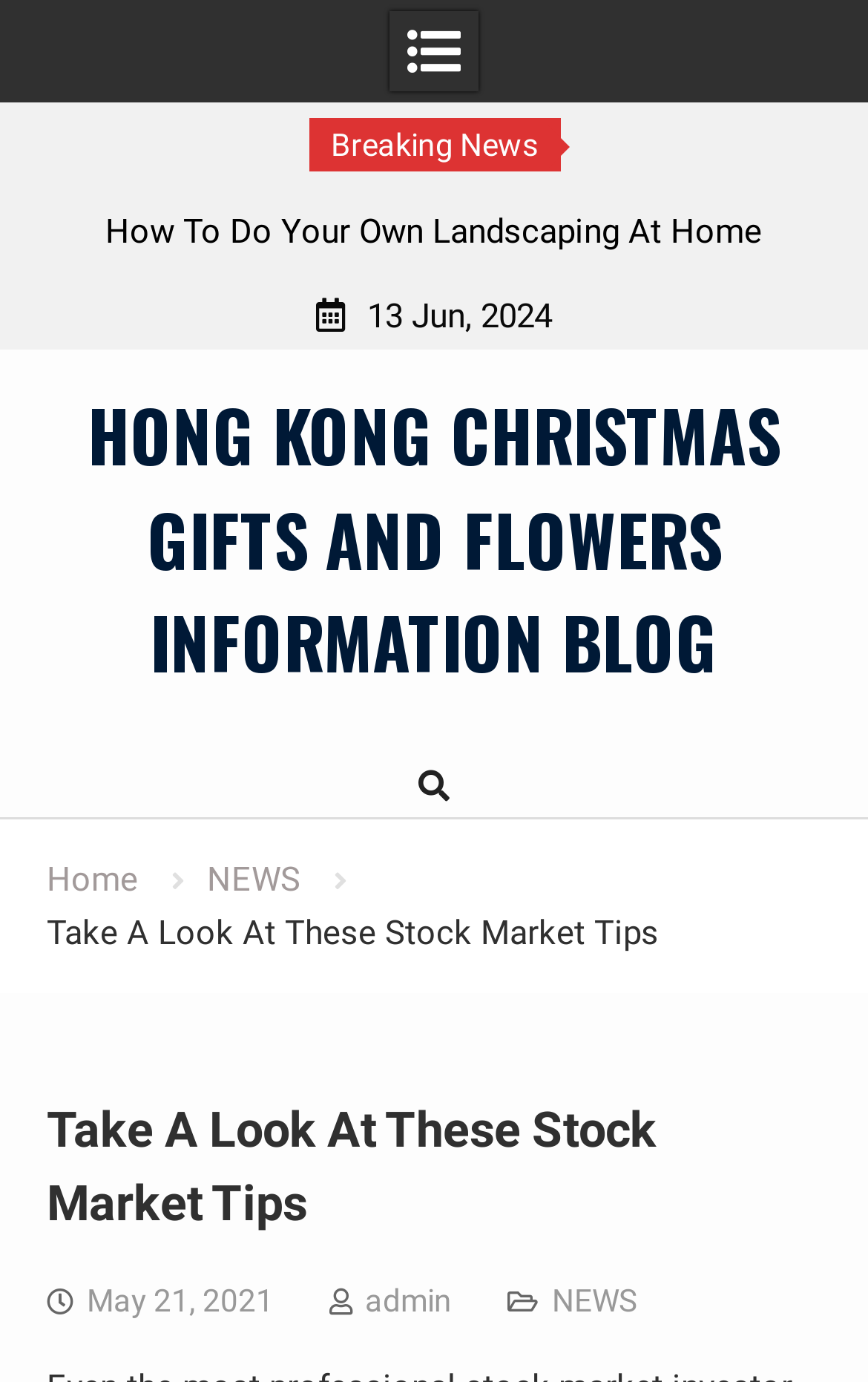Who is the author of the news article?
From the screenshot, provide a brief answer in one word or phrase.

admin